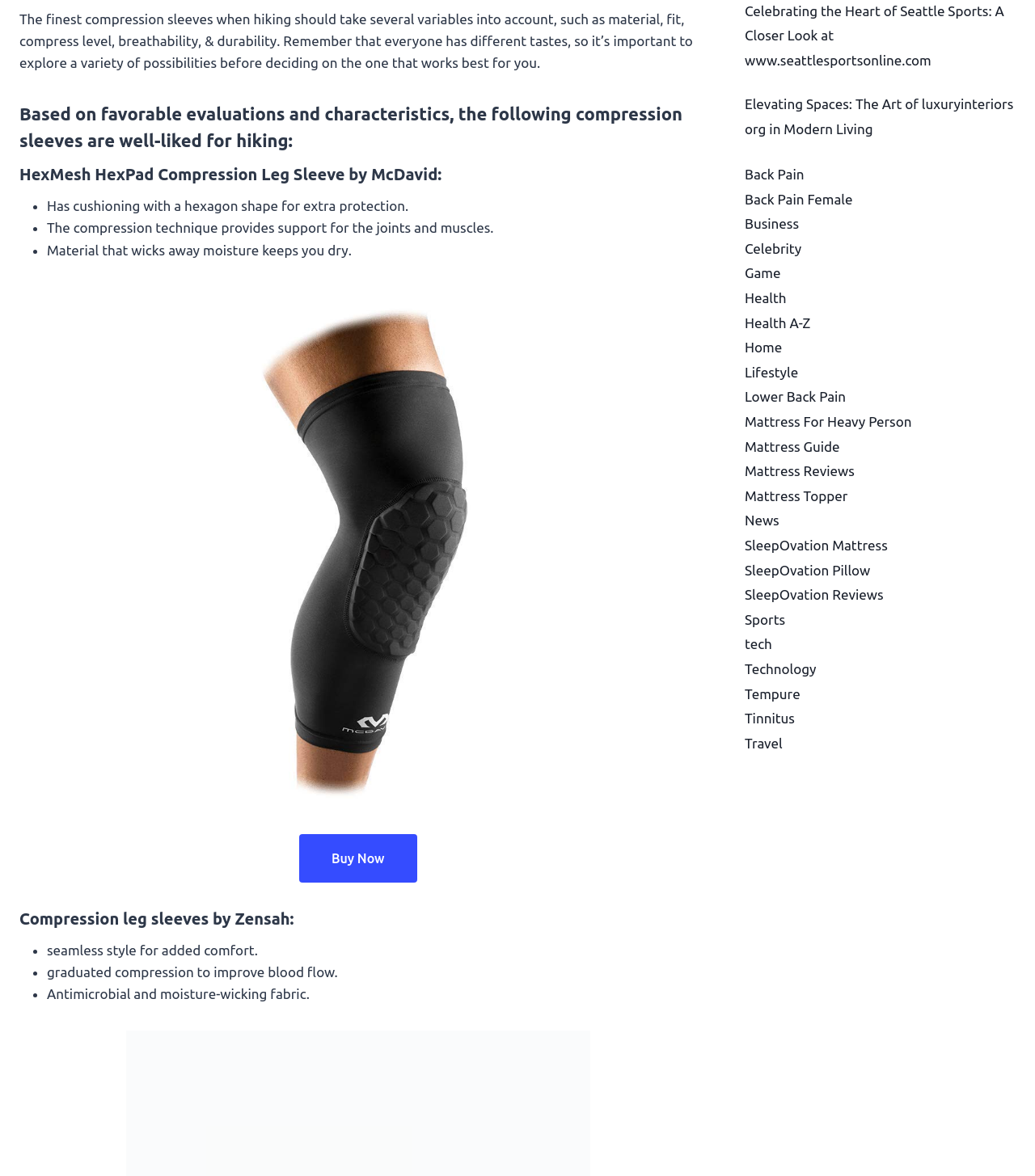Please predict the bounding box coordinates (top-left x, top-left y, bottom-right x, bottom-right y) for the UI element in the screenshot that fits the description: Travel

[0.72, 0.625, 0.756, 0.638]